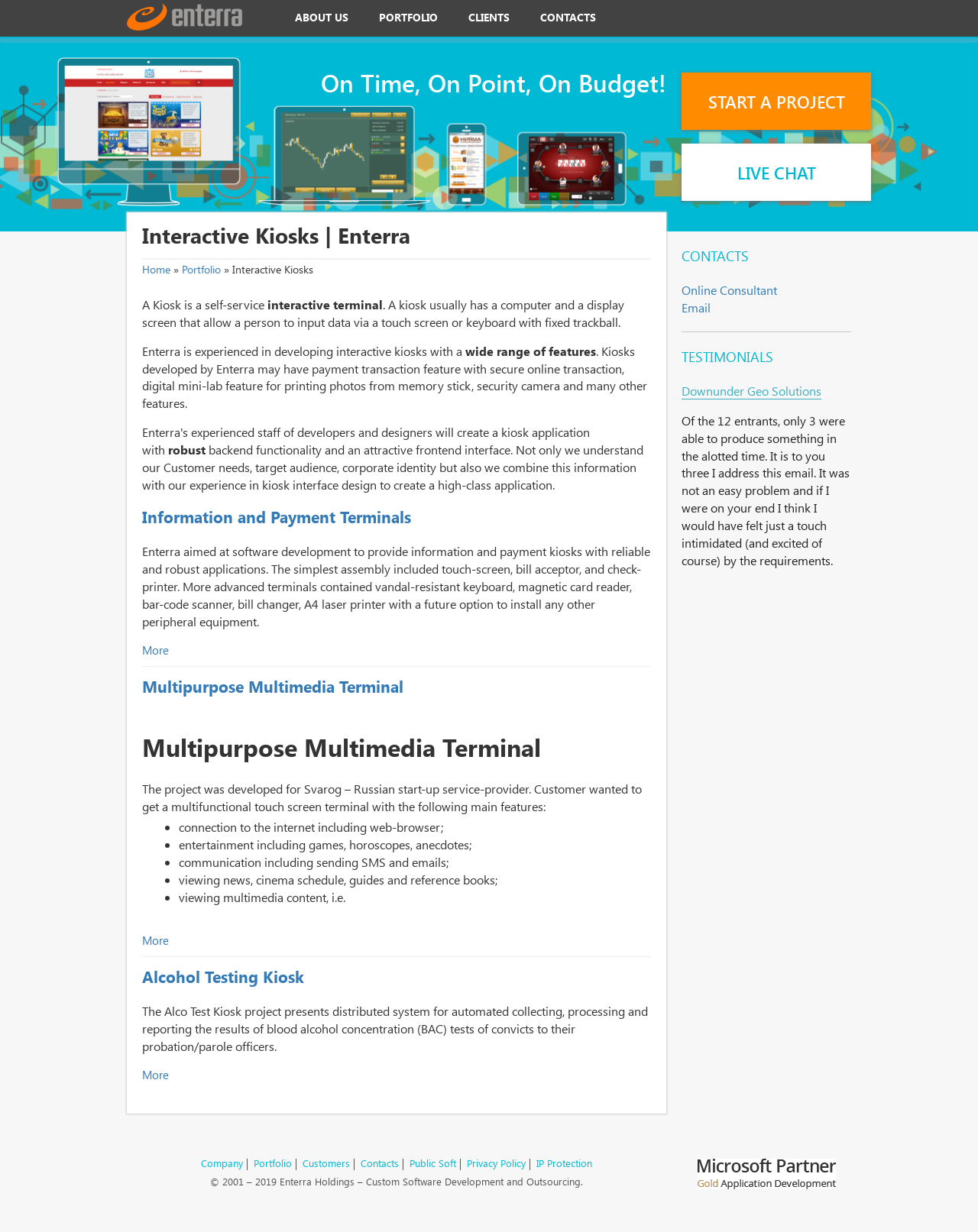Based on the image, please elaborate on the answer to the following question:
How many types of kiosks are described?

There are three types of kiosks described on the webpage: Information and Payment Terminals, Multipurpose Multimedia Terminal, and Alcohol Testing Kiosk. These can be found in the articles section of the webpage.